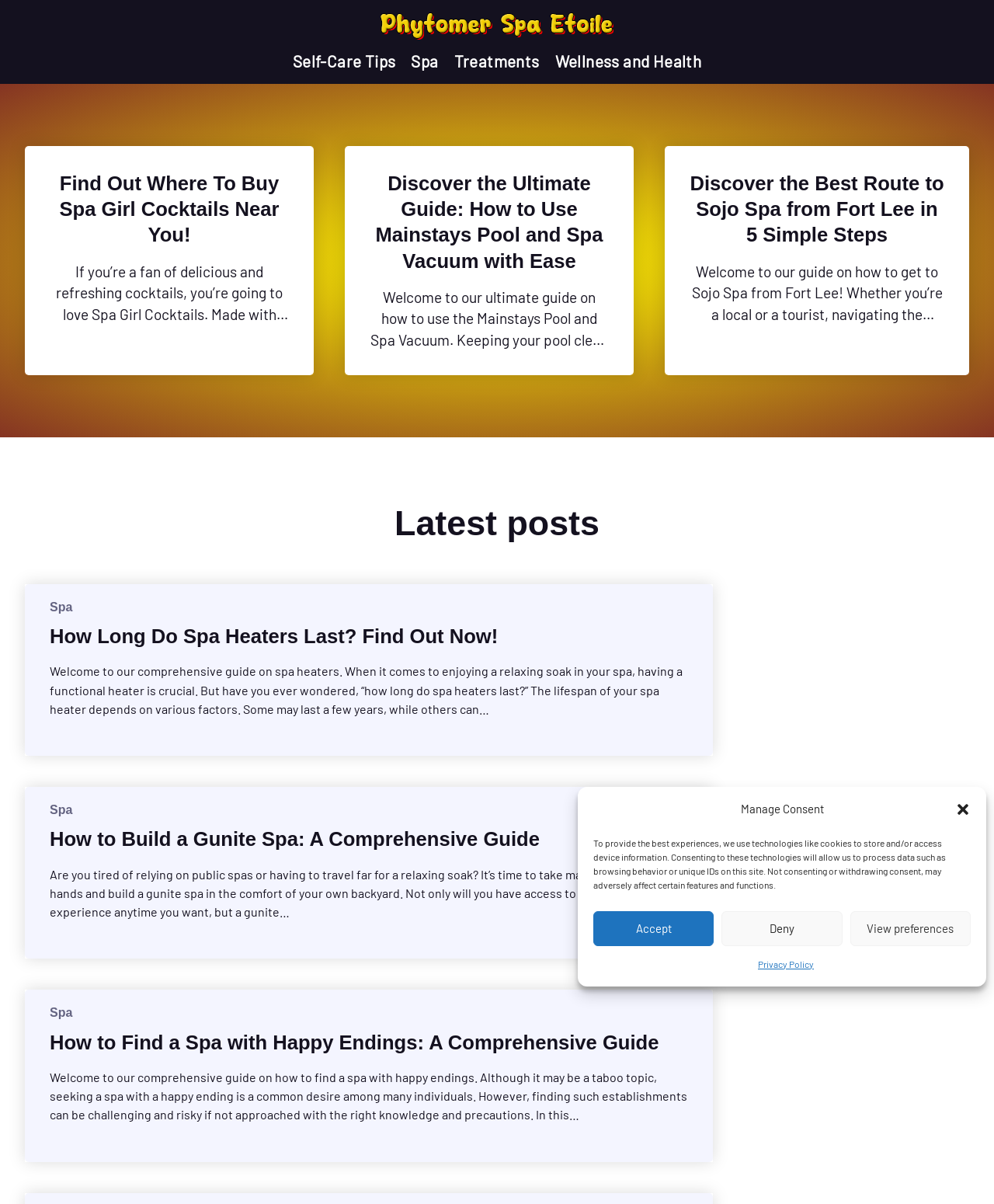Please provide a one-word or phrase answer to the question: 
What is the purpose of the 'Manage Consent' dialog?

To manage cookie consent